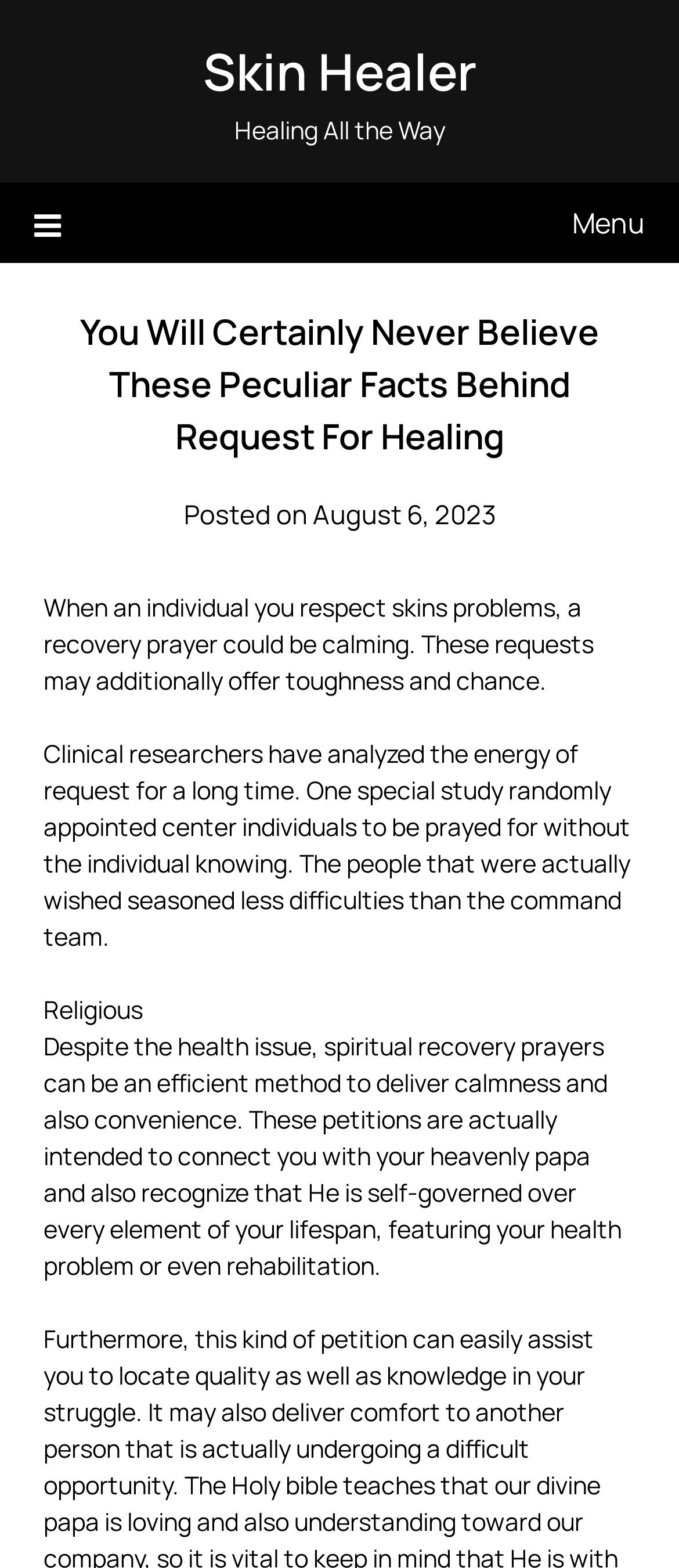Detail the various sections and features of the webpage.

The webpage is about the topic of healing and prayer, specifically focusing on the peculiar facts behind requests for healing. At the top of the page, there is a link to "Skin Healer" and a static text "Healing All the Way". Below these elements, there is a menu link with an icon, which is not expanded by default.

When the menu is expanded, a header section appears, containing a heading that repeats the title "You Will Certainly Never Believe These Peculiar Facts Behind Request For Healing". Below the heading, there is a static text indicating the post date, "Posted on August 6, 2023".

The main content of the page consists of three paragraphs of static text. The first paragraph discusses how recovery prayers can be calming and offer strength and chance when someone you respect has skin problems. The second paragraph cites a study that analyzed the power of prayer, where individuals who were prayed for without their knowledge experienced fewer difficulties than the control group. The third paragraph is about the role of spiritual recovery prayers in delivering calmness and comfort, regardless of the health issue.

To the right of the second paragraph, there is a static text "Religious", which seems to be a category or label for the content. Overall, the webpage presents a mix of informative and spiritual content related to healing and prayer.